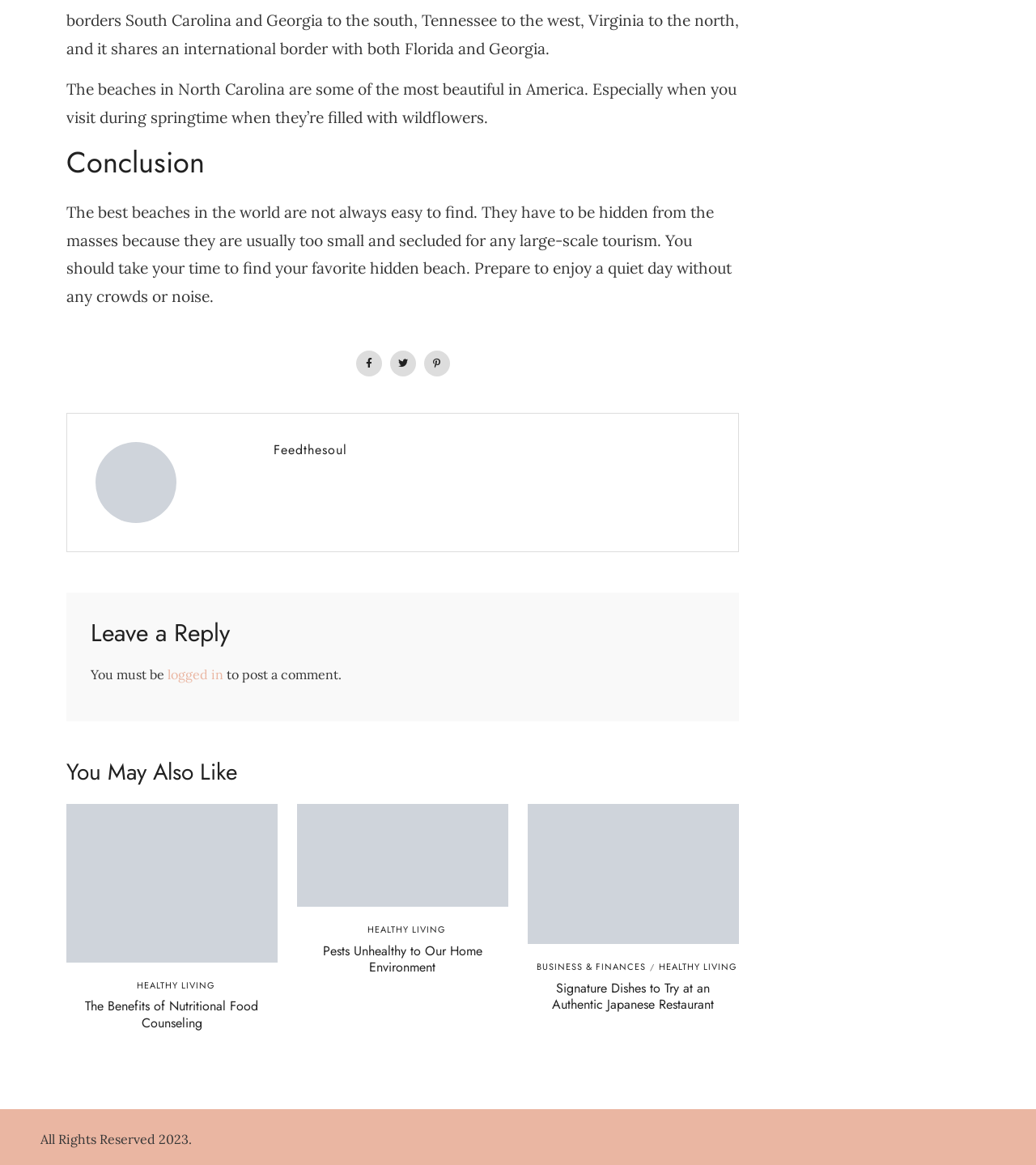Provide your answer in a single word or phrase: 
How many social media links are present?

3